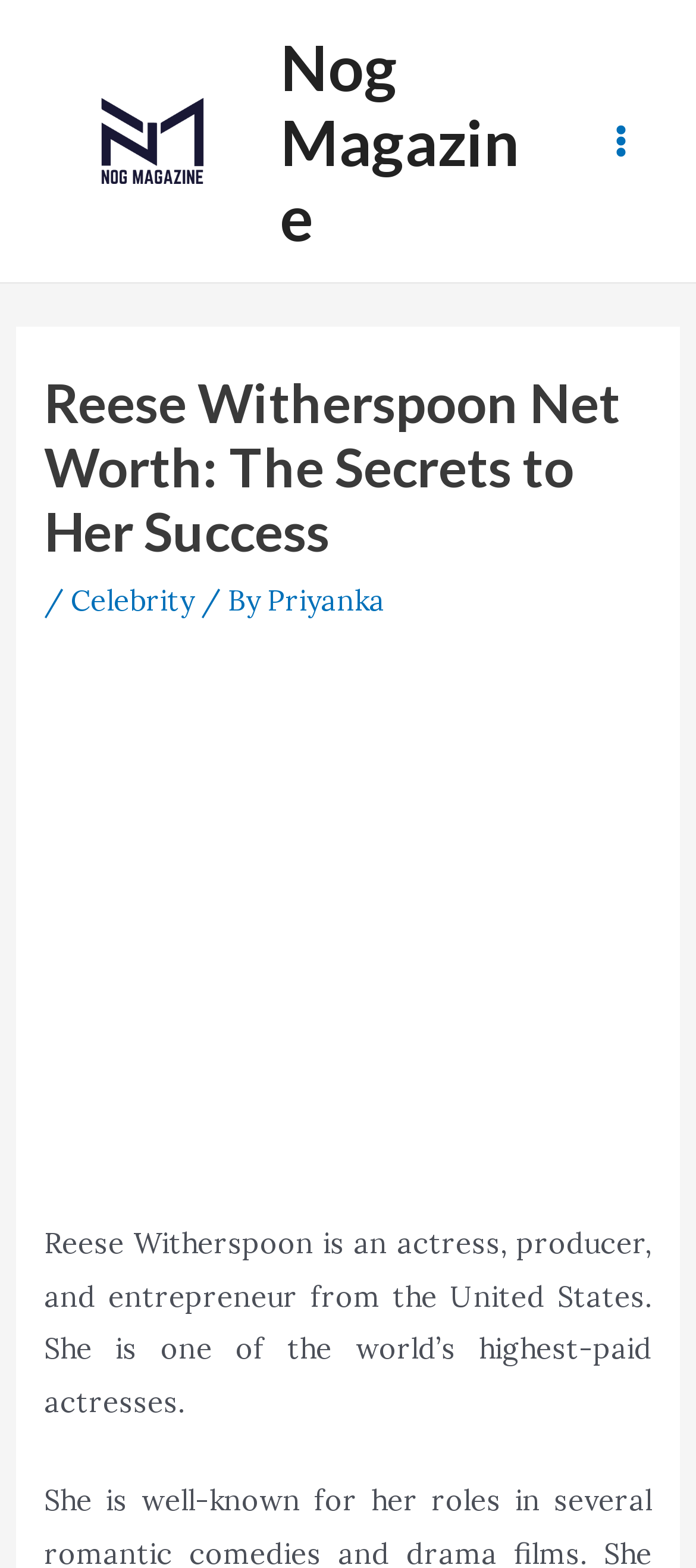Write a detailed summary of the webpage.

The webpage is about Reese Witherspoon, an American actress, producer, and entrepreneur. At the top left corner, there is a link to "Nog Magazine" accompanied by an image with the same name. On the opposite side, at the top right corner, there is another link to "Nog Magazine" with a slightly larger bounding box. 

Below these links, a button labeled "Main Menu" is situated at the top right corner, which is not expanded. Next to the button, there is an image with no description. 

The main content of the webpage is divided into two sections. The first section is a header area that spans almost the entire width of the page. It contains a heading that reads "Reese Witherspoon Net Worth: The Secrets to Her Success". Below the heading, there is a forward slash, followed by two links: "Celebrity" and "Priyanka", separated by a "By" text. 

The second section is a paragraph of text that provides a brief description of Reese Witherspoon, stating that she is an actress, producer, and entrepreneur from the United States, and one of the world's highest-paid actresses. This text is located below the header area, taking up most of the page's width.